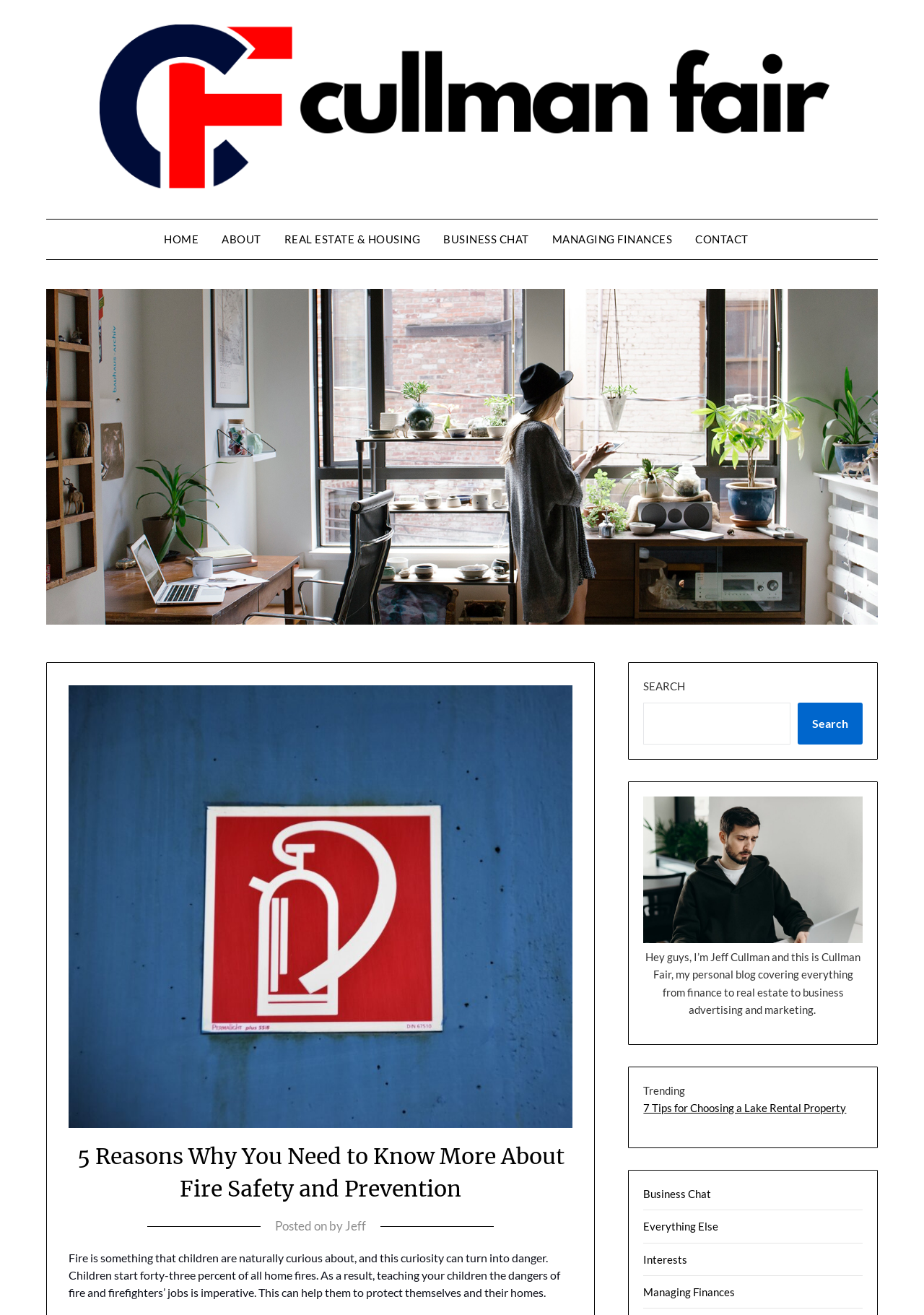How many links are there in the top navigation menu?
Using the image, elaborate on the answer with as much detail as possible.

The top navigation menu contains links to 'HOME', 'ABOUT', 'REAL ESTATE & HOUSING', 'BUSINESS CHAT', 'MANAGING FINANCES', and 'CONTACT', which makes a total of 6 links.